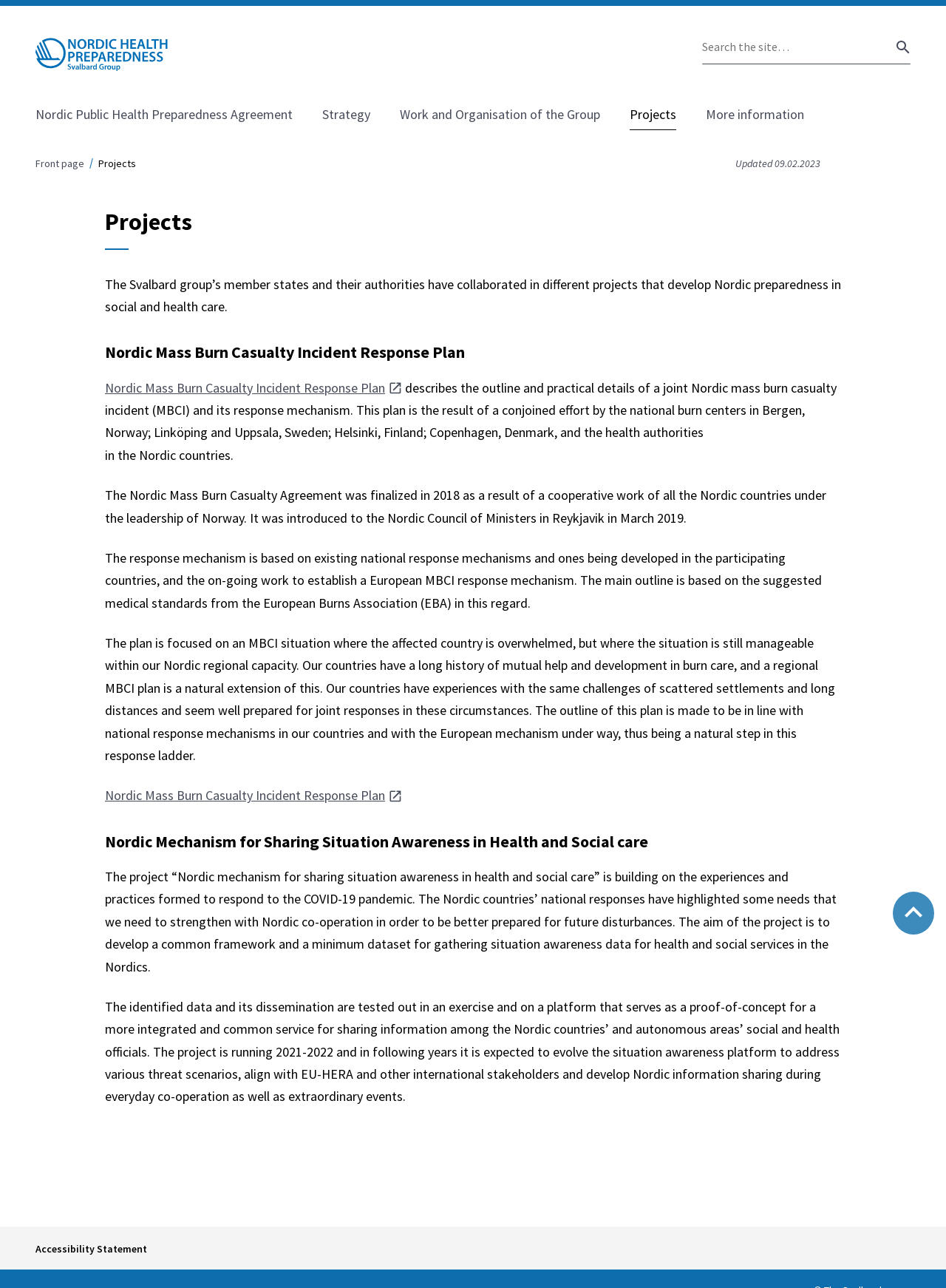Refer to the screenshot and answer the following question in detail:
What is the title of the current webpage section?

The title of the current webpage section is 'Projects', as indicated by the heading element with the text 'Projects' at coordinates [0.111, 0.161, 0.889, 0.194].